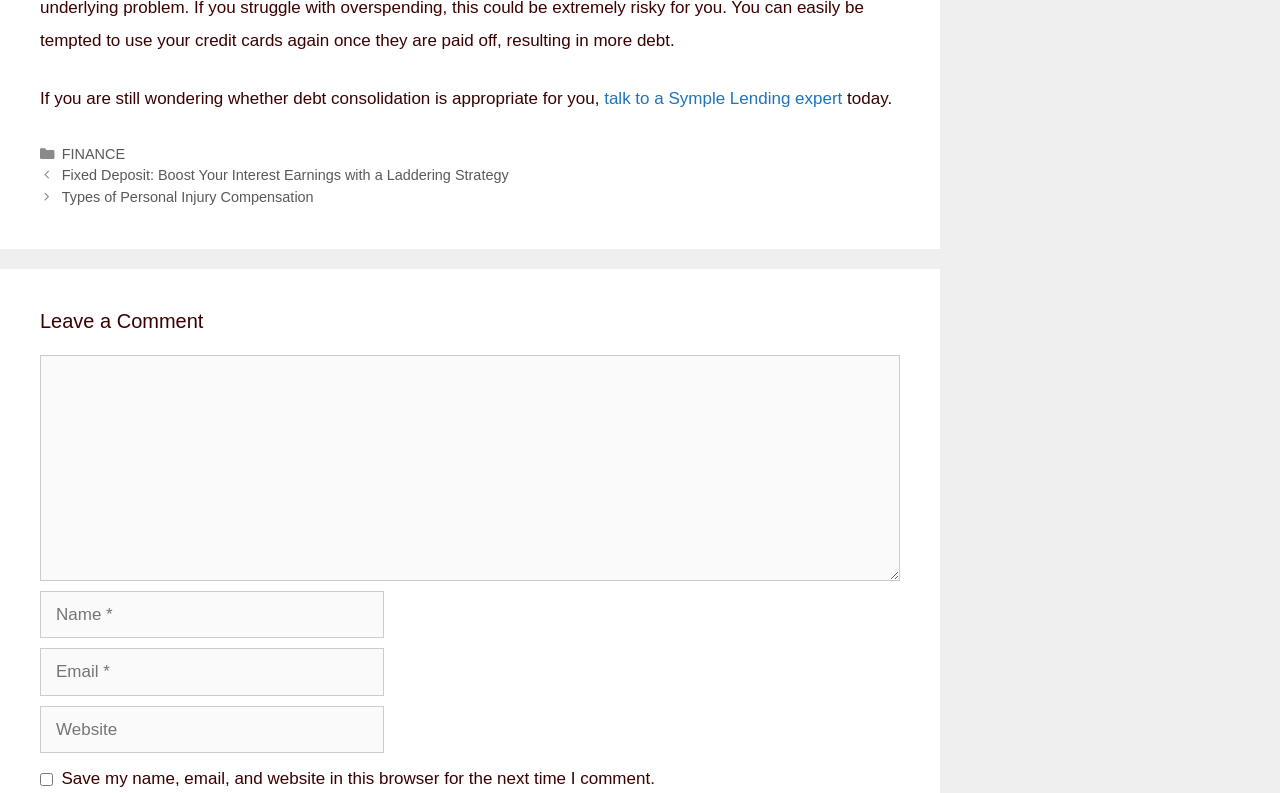What is the topic of the first post?
Please look at the screenshot and answer using one word or phrase.

Fixed Deposit